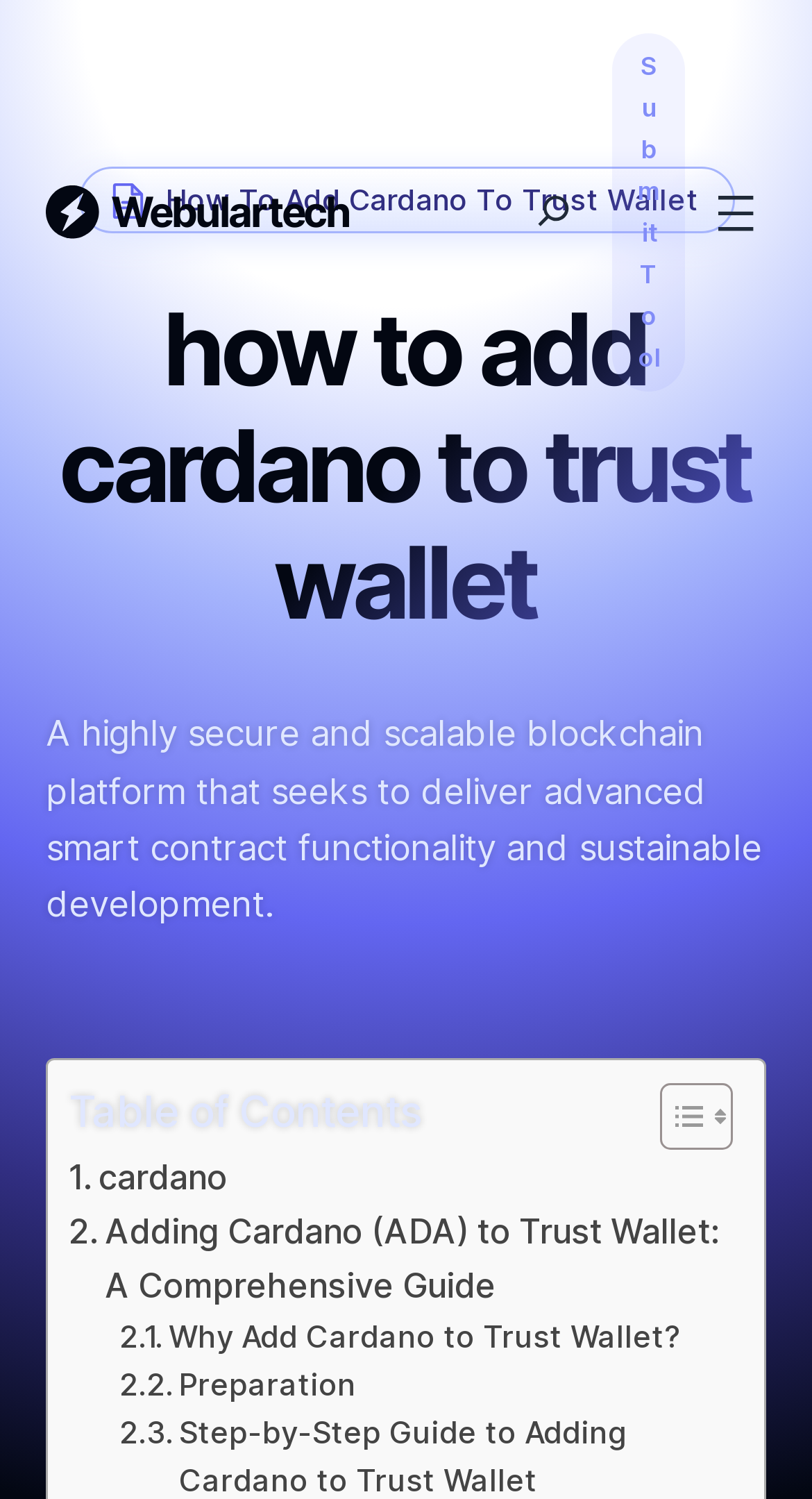Point out the bounding box coordinates of the section to click in order to follow this instruction: "Toggle Table of Content".

[0.774, 0.721, 0.89, 0.769]